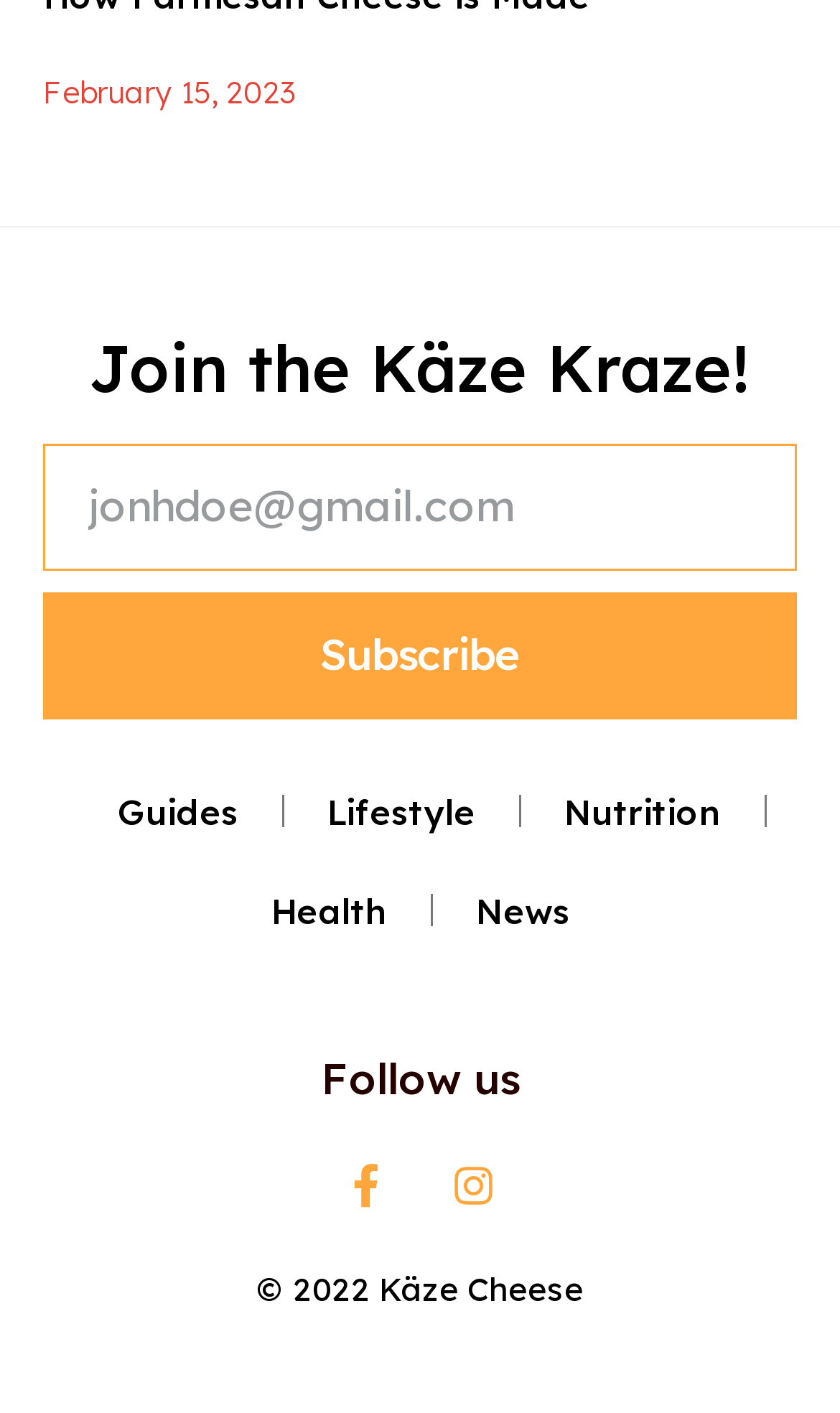Please determine the bounding box coordinates for the UI element described as: "name="form_fields[email]" placeholder="jonhdoe@gmail.com"".

[0.051, 0.313, 0.949, 0.403]